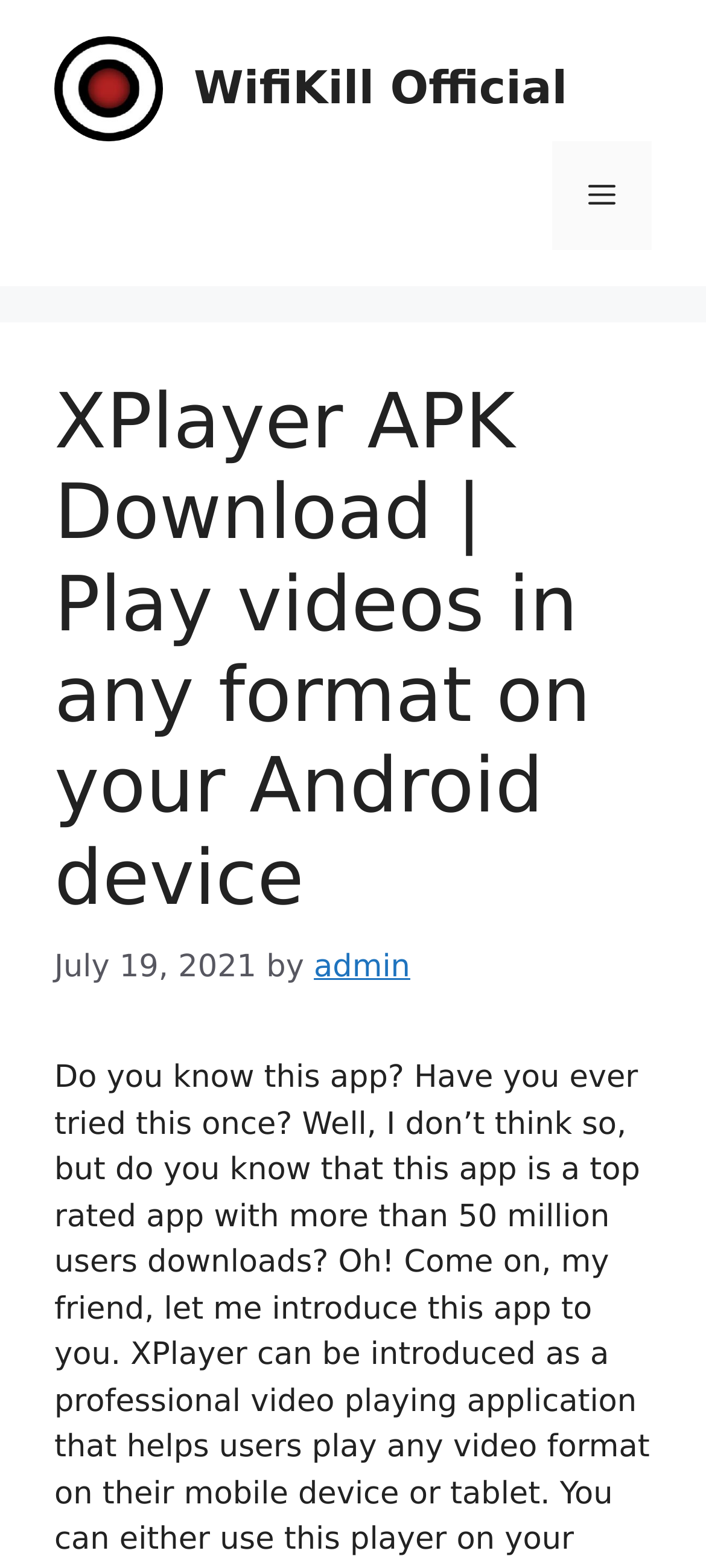Bounding box coordinates are specified in the format (top-left x, top-left y, bottom-right x, bottom-right y). All values are floating point numbers bounded between 0 and 1. Please provide the bounding box coordinate of the region this sentence describes: alt="WifiKill Official"

[0.077, 0.045, 0.231, 0.068]